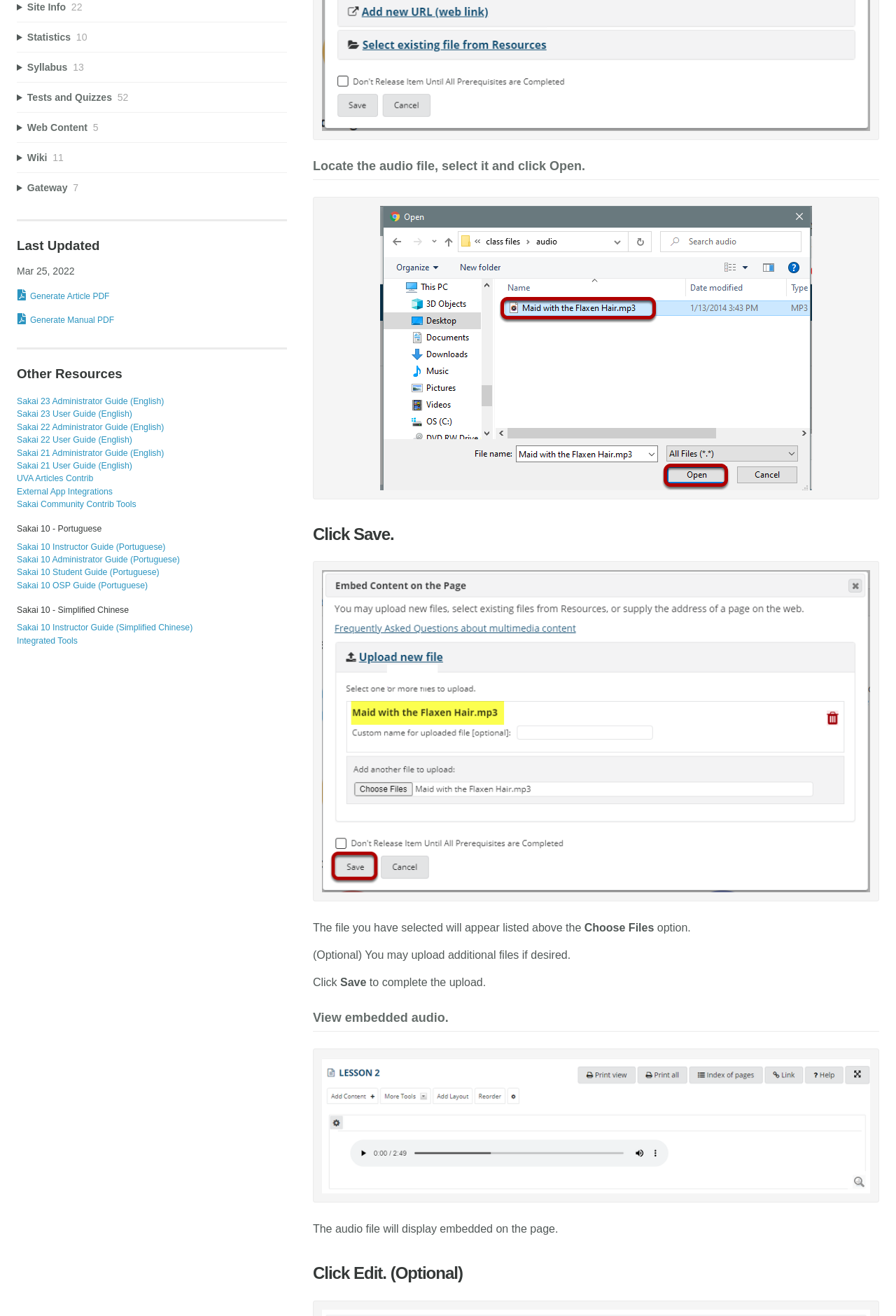Show the bounding box coordinates of the element that should be clicked to complete the task: "Locate the audio file, select it and click Open.".

[0.349, 0.121, 0.981, 0.137]